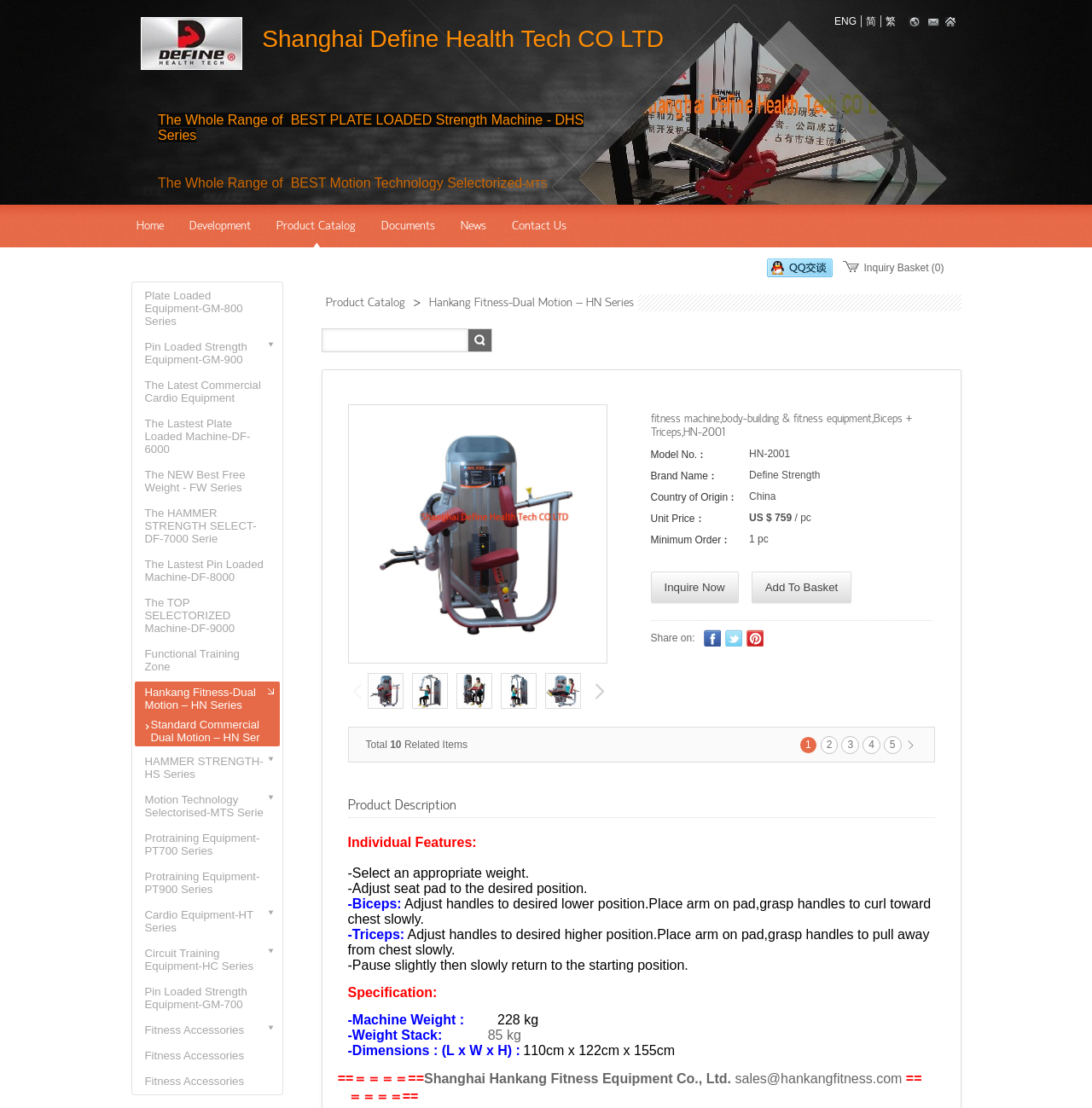What is the brand name of the fitness machine?
Use the image to give a comprehensive and detailed response to the question.

I found the brand name by looking at the text 'Brand Name︰' and its corresponding value 'Define Strength' in the product information section.